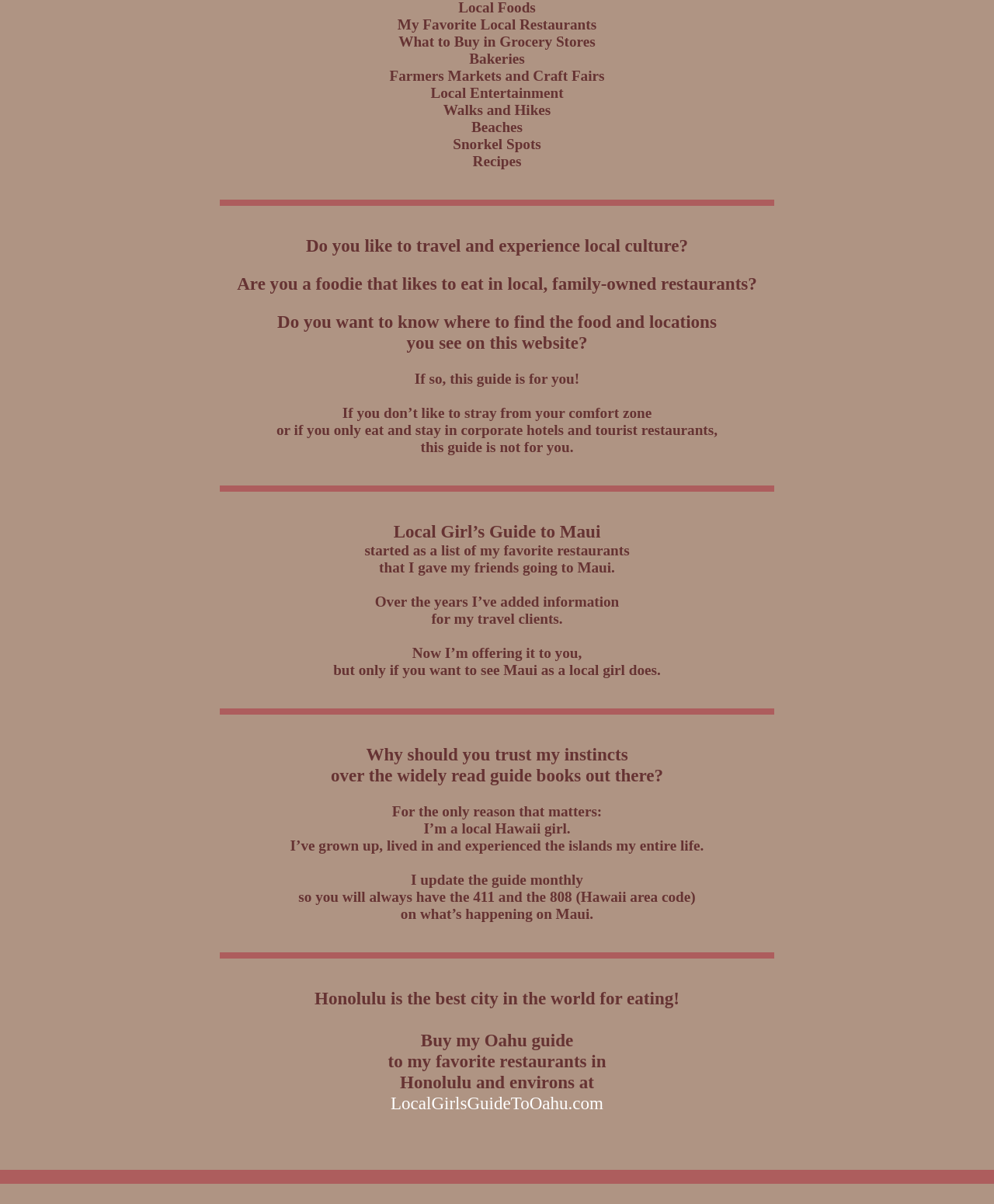Provide a brief response to the question using a single word or phrase: 
What is the author's occupation?

travel client